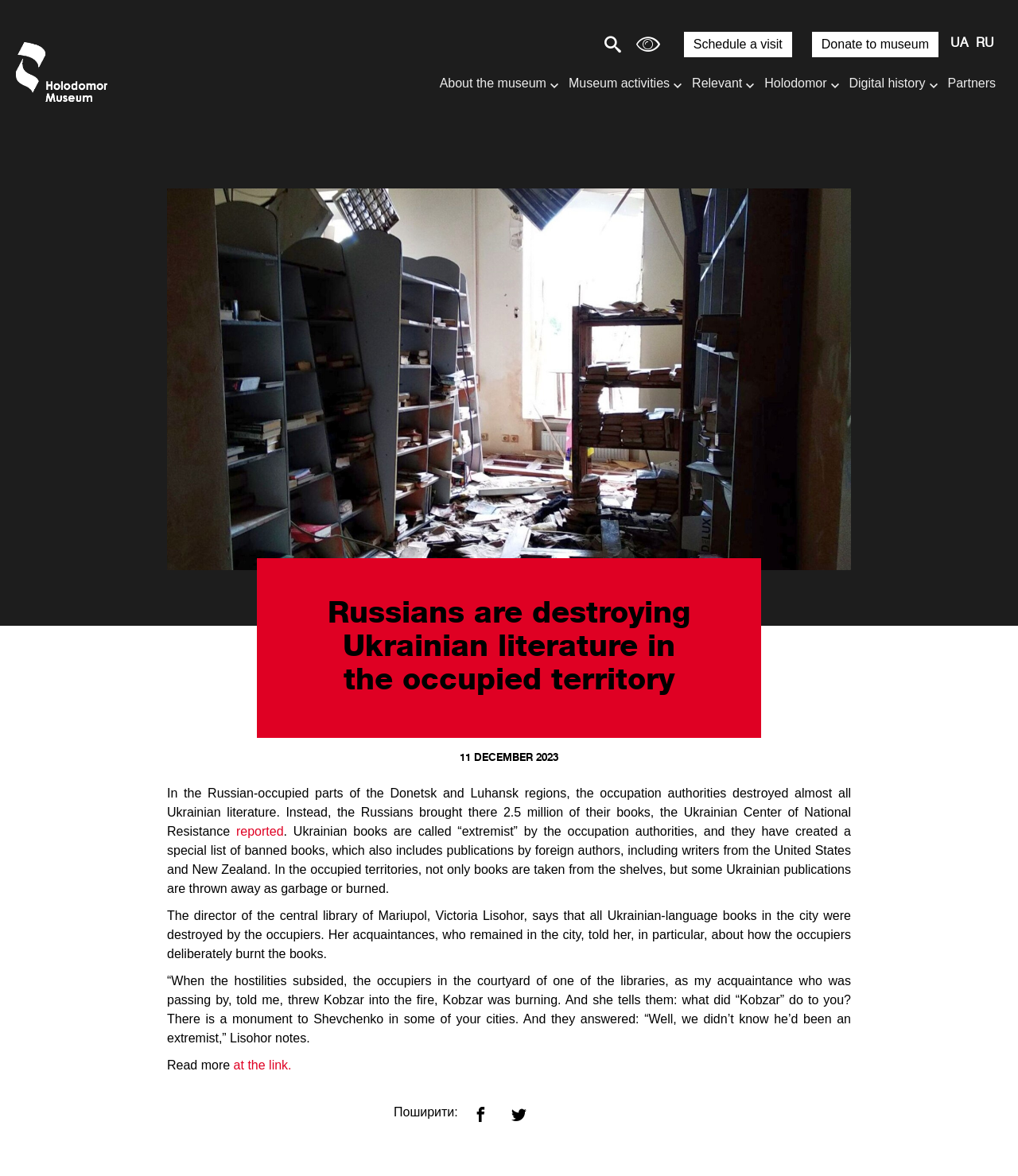Utilize the information from the image to answer the question in detail:
What is the occupation authorities' action on Ukrainian books?

According to the article, the occupation authorities destroyed almost all Ukrainian literature and created a special list of banned books, which also includes publications by foreign authors.